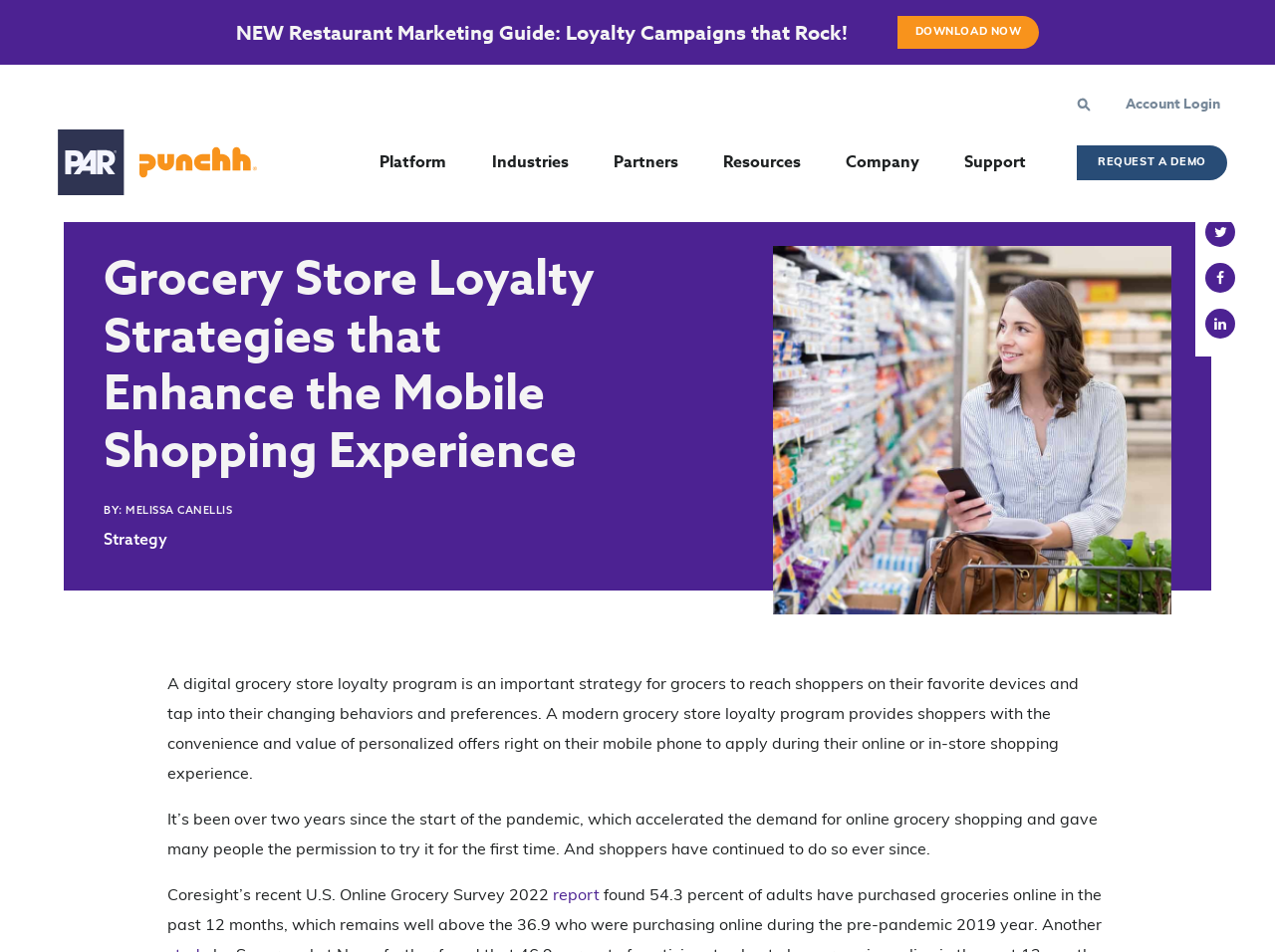Please indicate the bounding box coordinates for the clickable area to complete the following task: "Request a demo". The coordinates should be specified as four float numbers between 0 and 1, i.e., [left, top, right, bottom].

[0.845, 0.152, 0.962, 0.189]